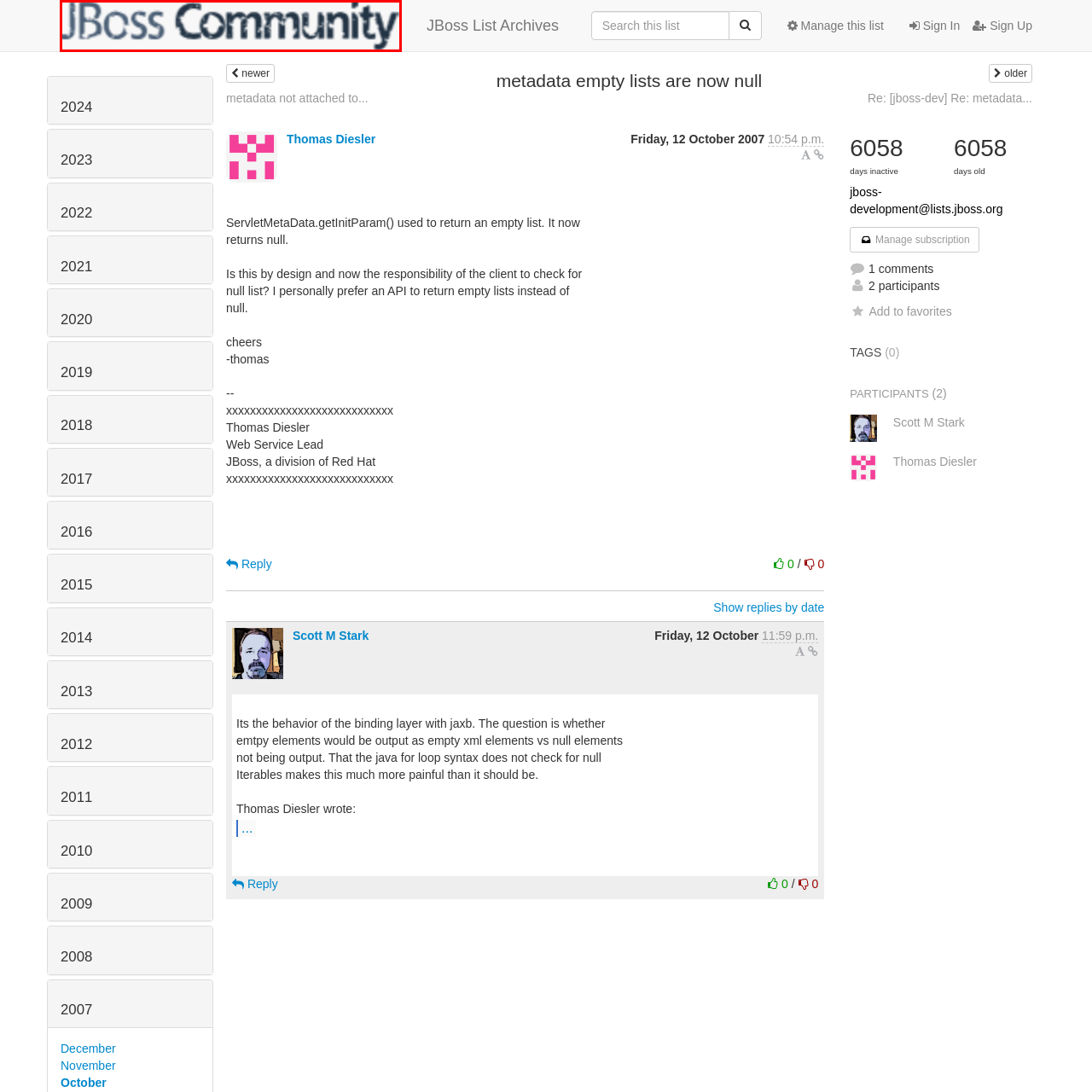Generate a detailed caption for the image that is outlined by the red border.

The image features the logo of the JBoss Community, a vibrant and collaborative open-source community focused on developing and supporting the JBoss application server and related technologies. The logo prominently displays the text "JBoss Community" in a stylized font, emphasizing its role in fostering innovation and discussion among users and developers. The community serves as a hub for knowledge sharing, support, and collaboration, encouraging contributions from individuals interested in middleware and enterprise solutions.